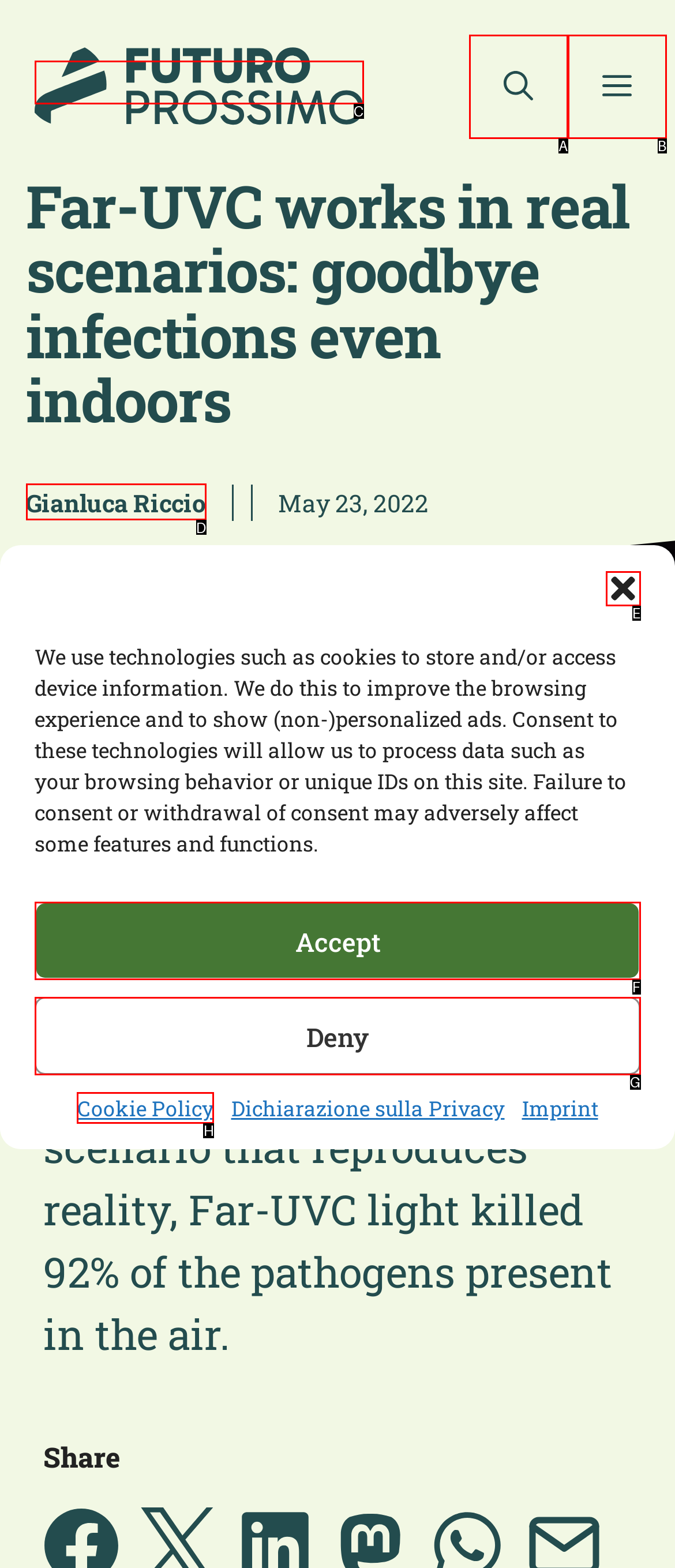Tell me which one HTML element best matches the description: aria-label="Chiudi la finestra di dialogo"
Answer with the option's letter from the given choices directly.

E